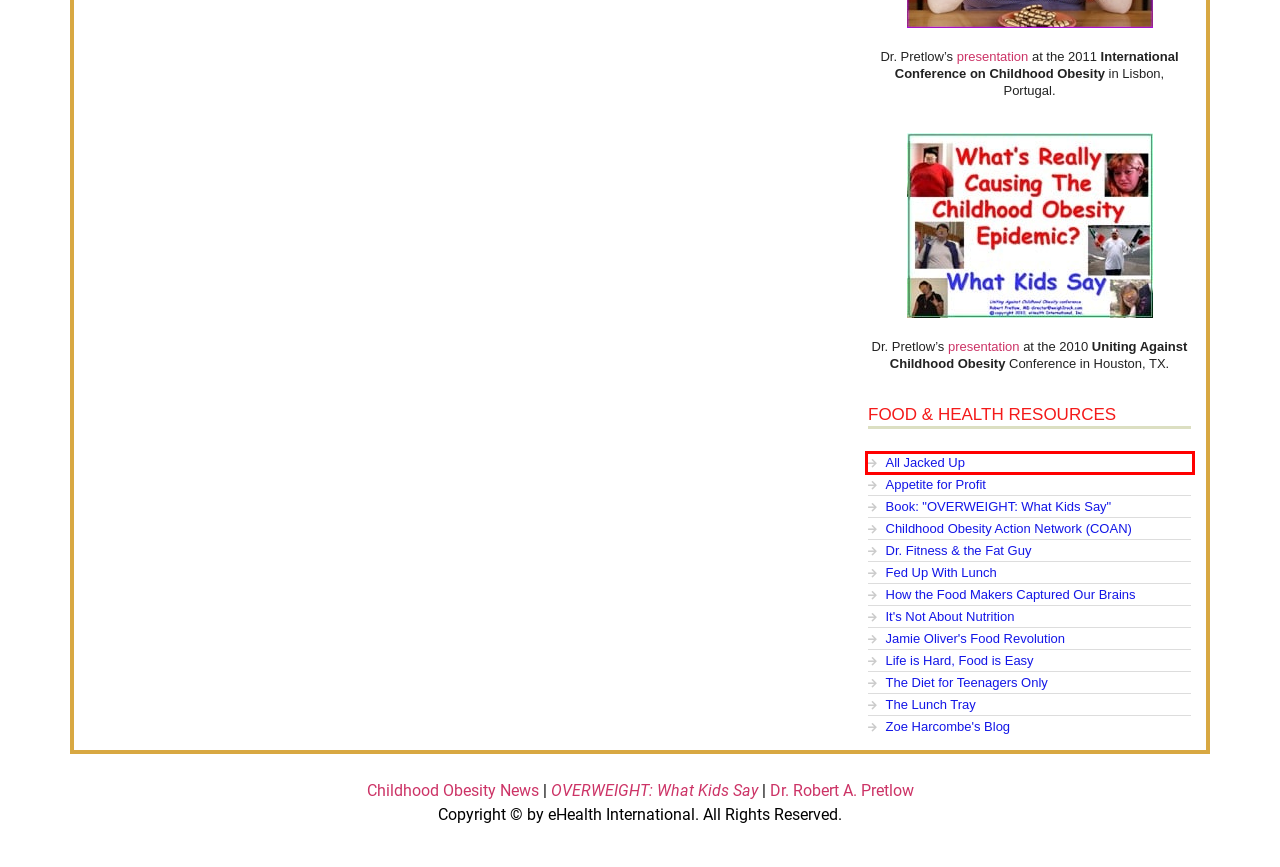You’re provided with a screenshot of a webpage that has a red bounding box around an element. Choose the best matching webpage description for the new page after clicking the element in the red box. The options are:
A. Uniting Against Childhood Obesity - Houston 2010
B. Jamie Oliver | Official website for recipes, books, tv shows and restaurants
C. all jacked up movie - all jacked up movie
D. Zoë Harcombe – Obesity Researcher, Author The Harcombe Diet
E. Overweight: What Kids Say : What's really causing the childhood obesity epidemic?
F. Addiction to Highly Pleasurable Food and Childhood Obesity - CIOI 2011
G. It's Not About Nutrition
H. The National Institute for Children's Health Quality | NICHQ Homepage

C